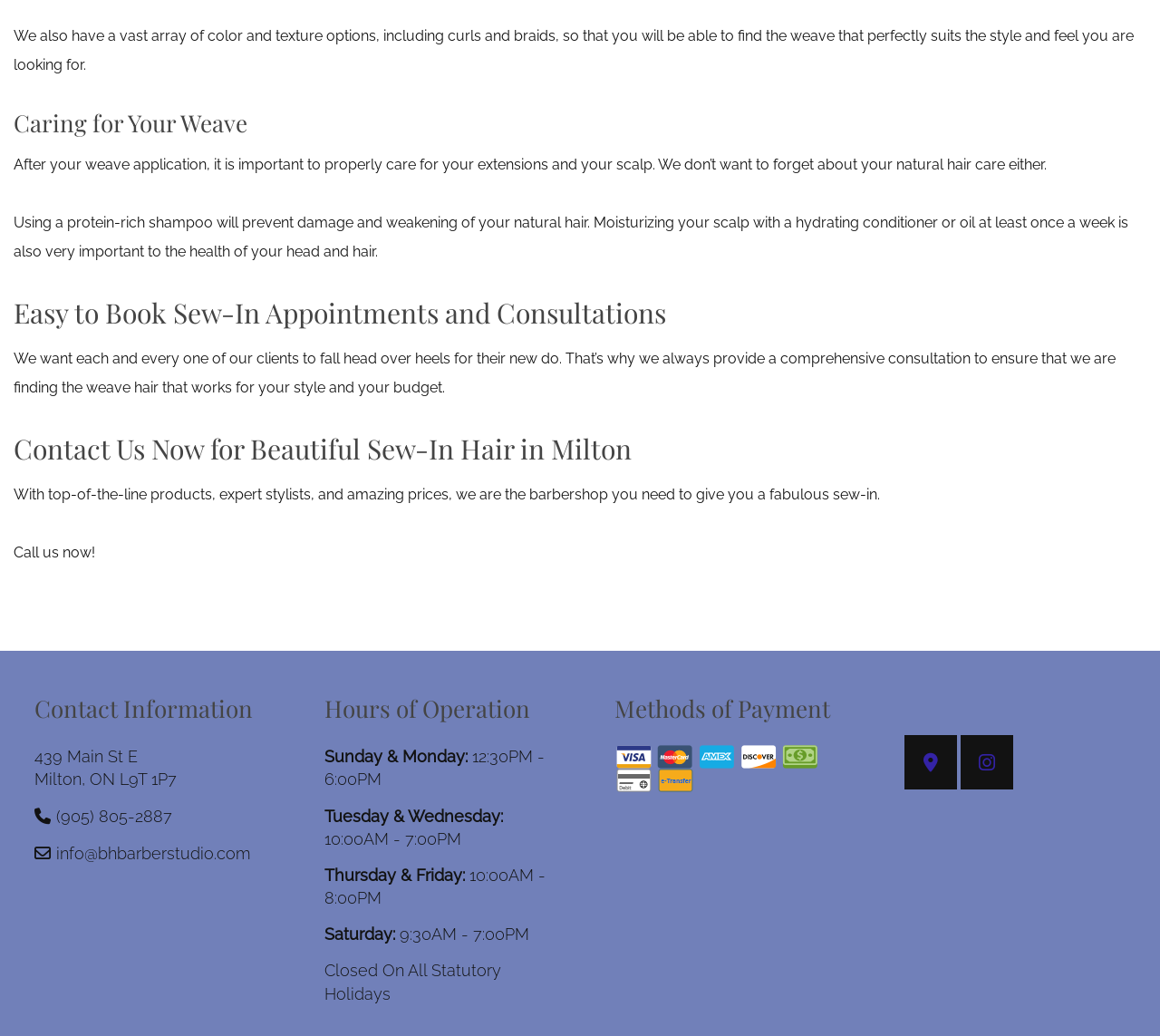Respond with a single word or phrase to the following question: What are the hours of operation on Sundays and Mondays?

12:30PM - 6:00PM